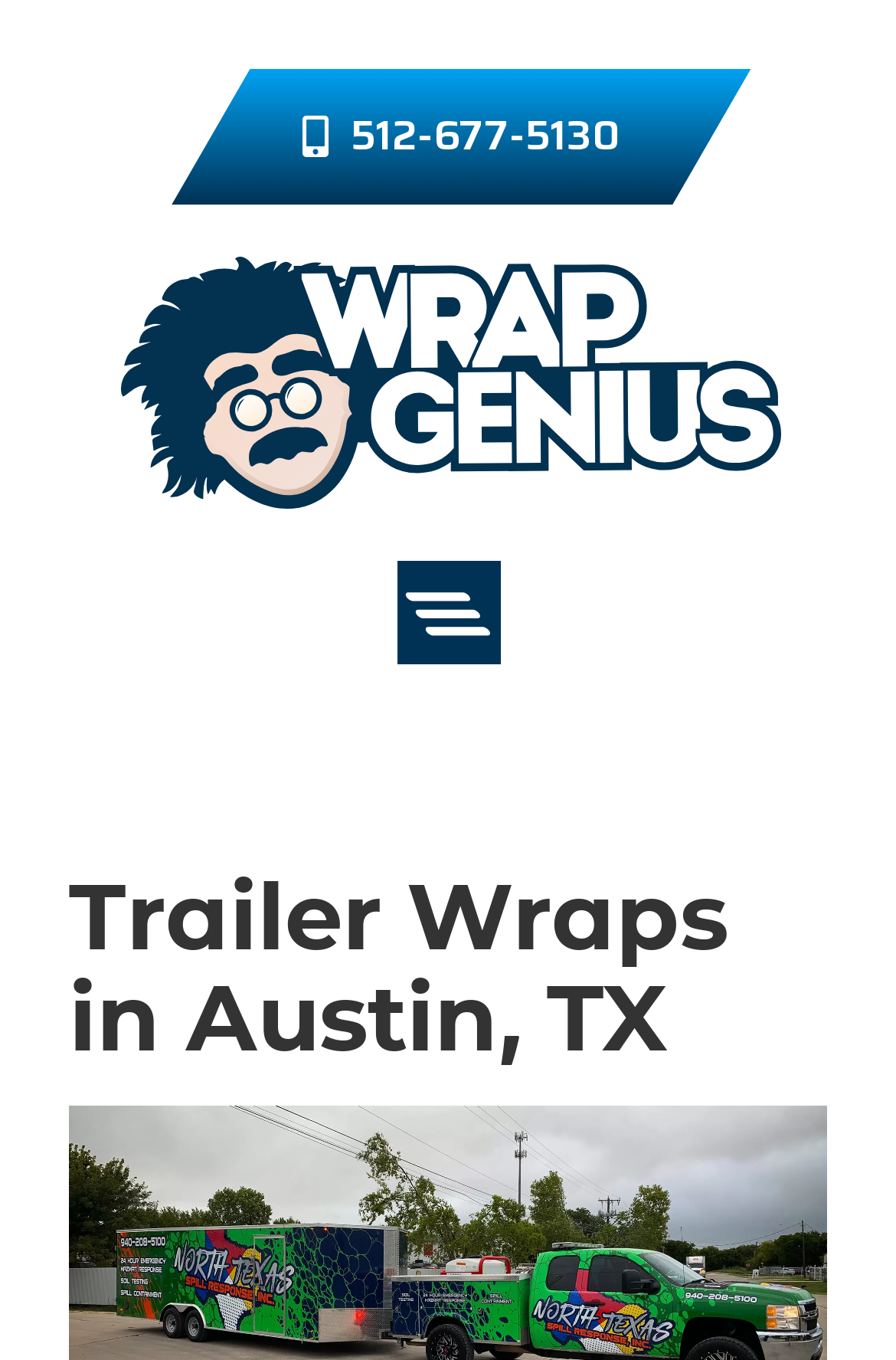Locate and generate the text content of the webpage's heading.

Trailer Wraps in Austin, TX